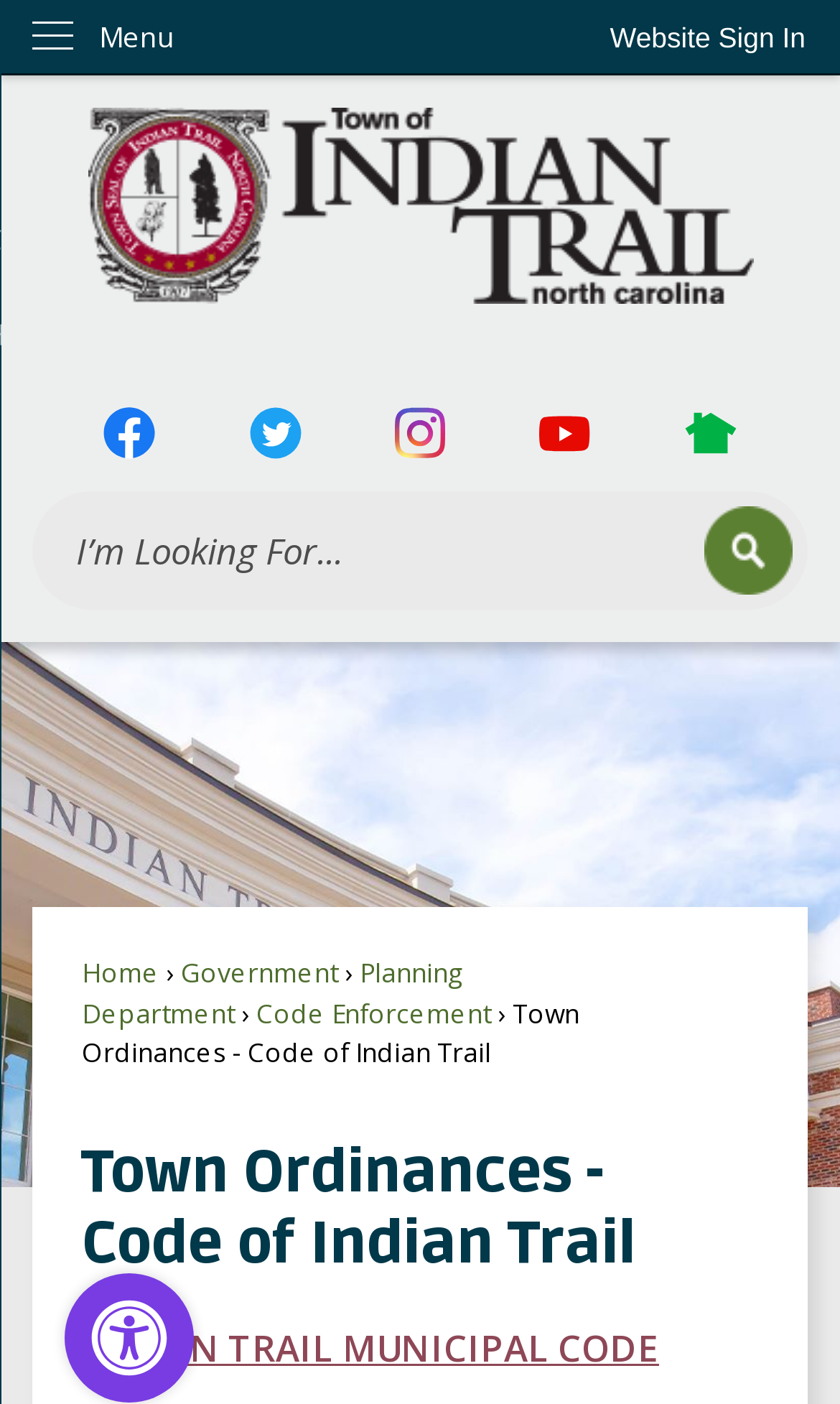How many main navigation links are there?
From the screenshot, provide a brief answer in one word or phrase.

4